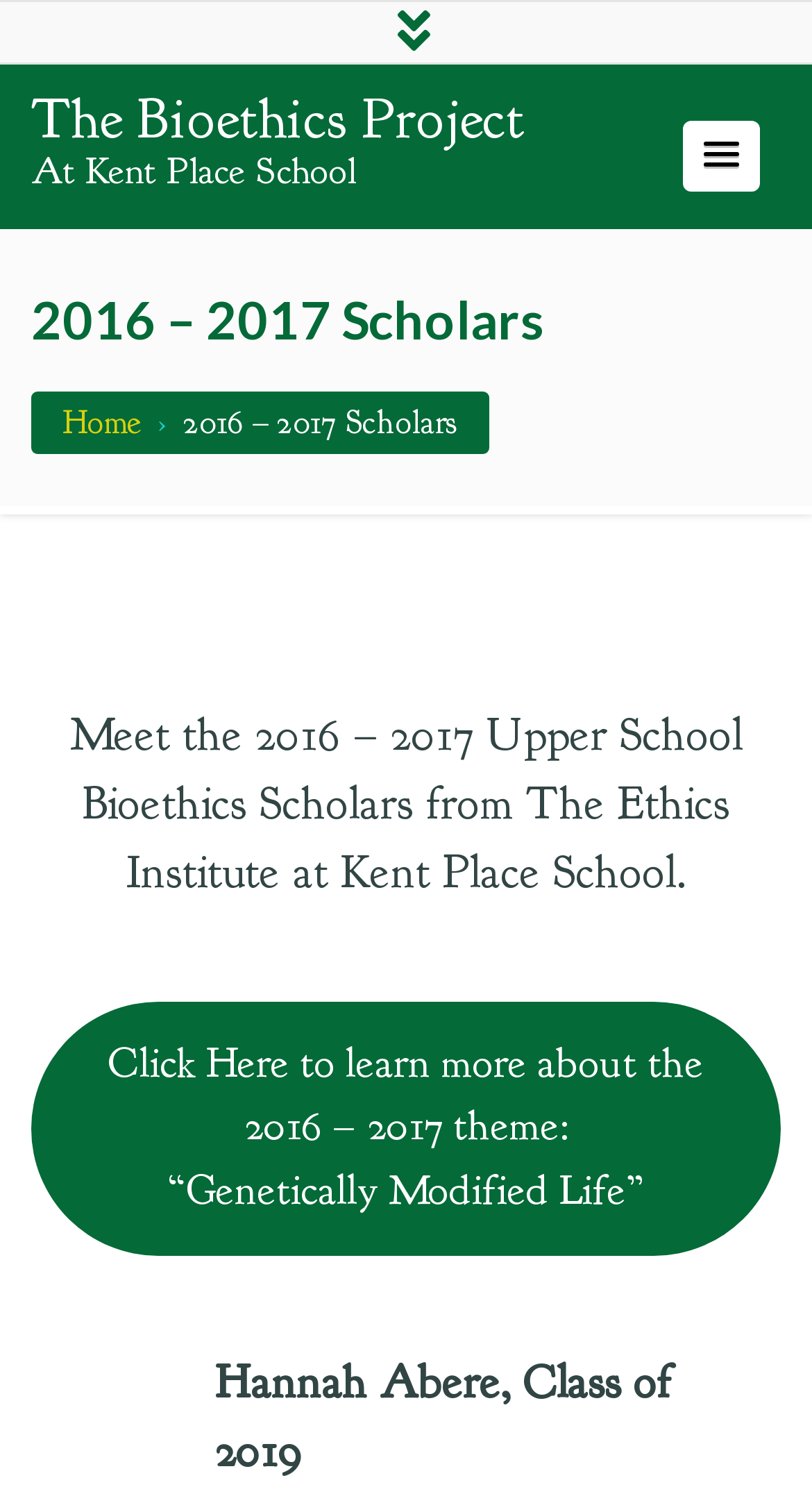Describe in detail what you see on the webpage.

The webpage is about the 2016-2017 scholars of the Bioethics Project at Kent Place School. At the top, there is a heading with the title "The Bioethics Project" which is also a link. Below it, there is a static text "At Kent Place School". On the top right corner, there is a button with a popup menu.

Below the title, there is a heading "2016 – 2017 Scholars" which spans across the page. Underneath it, there are navigation links, including "Home" on the left, and a separator in between.

The main content of the page starts with a heading that introduces the 2016-2017 Upper School Bioethics Scholars from The Ethics Institute at Kent Place School. Below it, there is a link to learn more about the 2016-2017 theme, "Genetically Modified Life".

The page then lists the scholars, with the first one being Hannah Abere, Class of 2019, whose name is displayed in a heading.